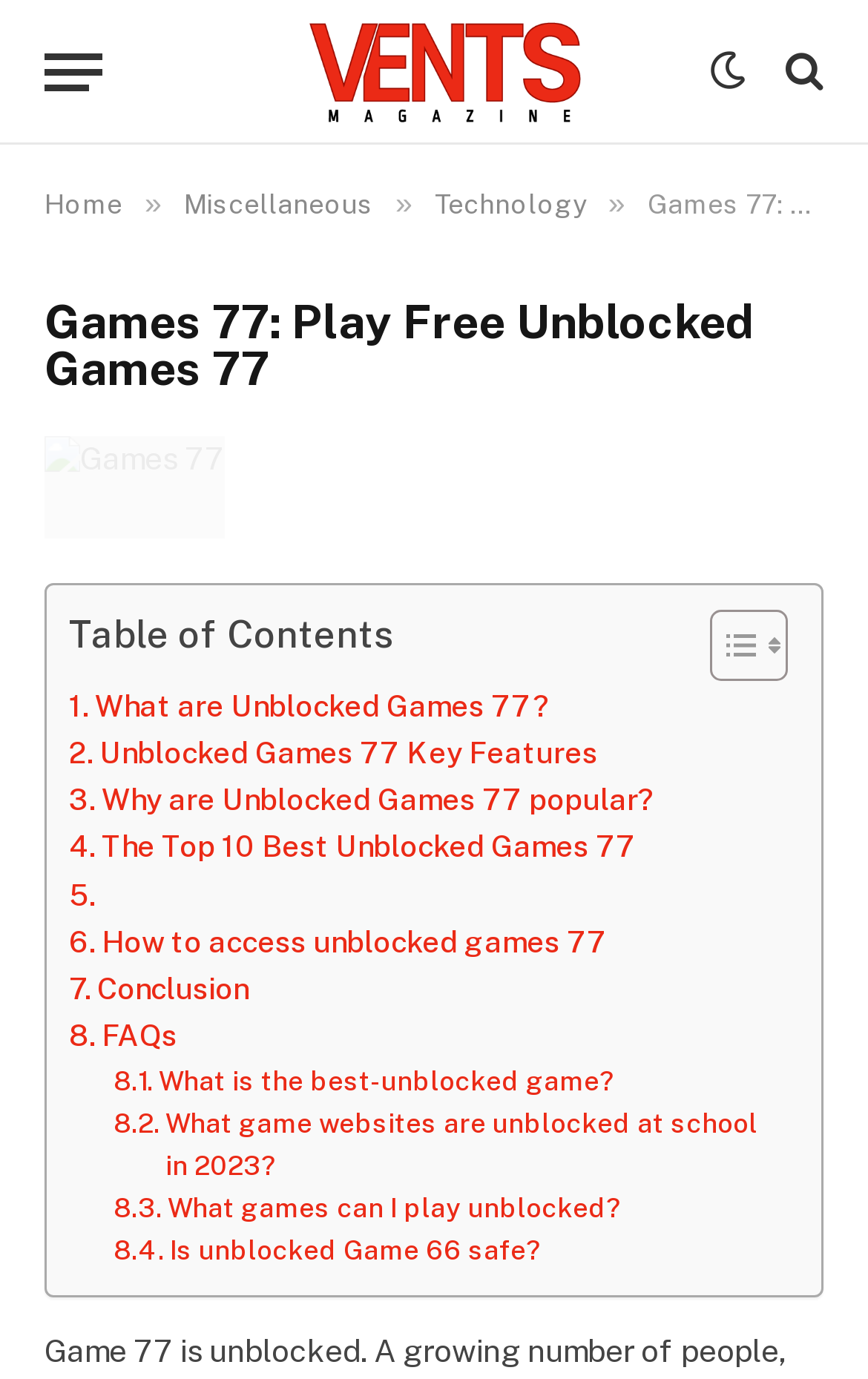Describe every aspect of the webpage comprehensively.

The webpage is titled "Games 77: Play Free Unblocked Games 77" and appears to be a collection of free online unblocked games. At the top left corner, there is a "Menu" button. Next to it, there is a link to "ventsmagazine.co" with an accompanying image. On the top right corner, there are three links with icons, possibly representing social media or sharing options.

Below the top section, there is a navigation menu with links to "Home", "Miscellaneous", and "Technology". Following the navigation menu, there is a heading that repeats the title of the webpage, accompanied by an image of "Games 77".

The main content of the webpage is organized in a table layout. At the top of the table, there is a "Table of Contents" section with a toggle button to expand or collapse the content. The table of contents lists various sections, including "What are Unblocked Games 77?", "Unblocked Games 77 Key Features", and "The Top 10 Best Unblocked Games 77", among others.

Each section in the table of contents is a link that likely leads to a detailed description or article about the topic. The sections are organized in a vertical list, with the first section starting from the top left corner of the table and subsequent sections following below it.

At the bottom of the table, there are additional links to "FAQs" and more questions related to unblocked games, such as "What is the best-unblocked game?" and "Is unblocked Game 66 safe?". Overall, the webpage appears to be a comprehensive resource for playing free online unblocked games and learning more about the topic.